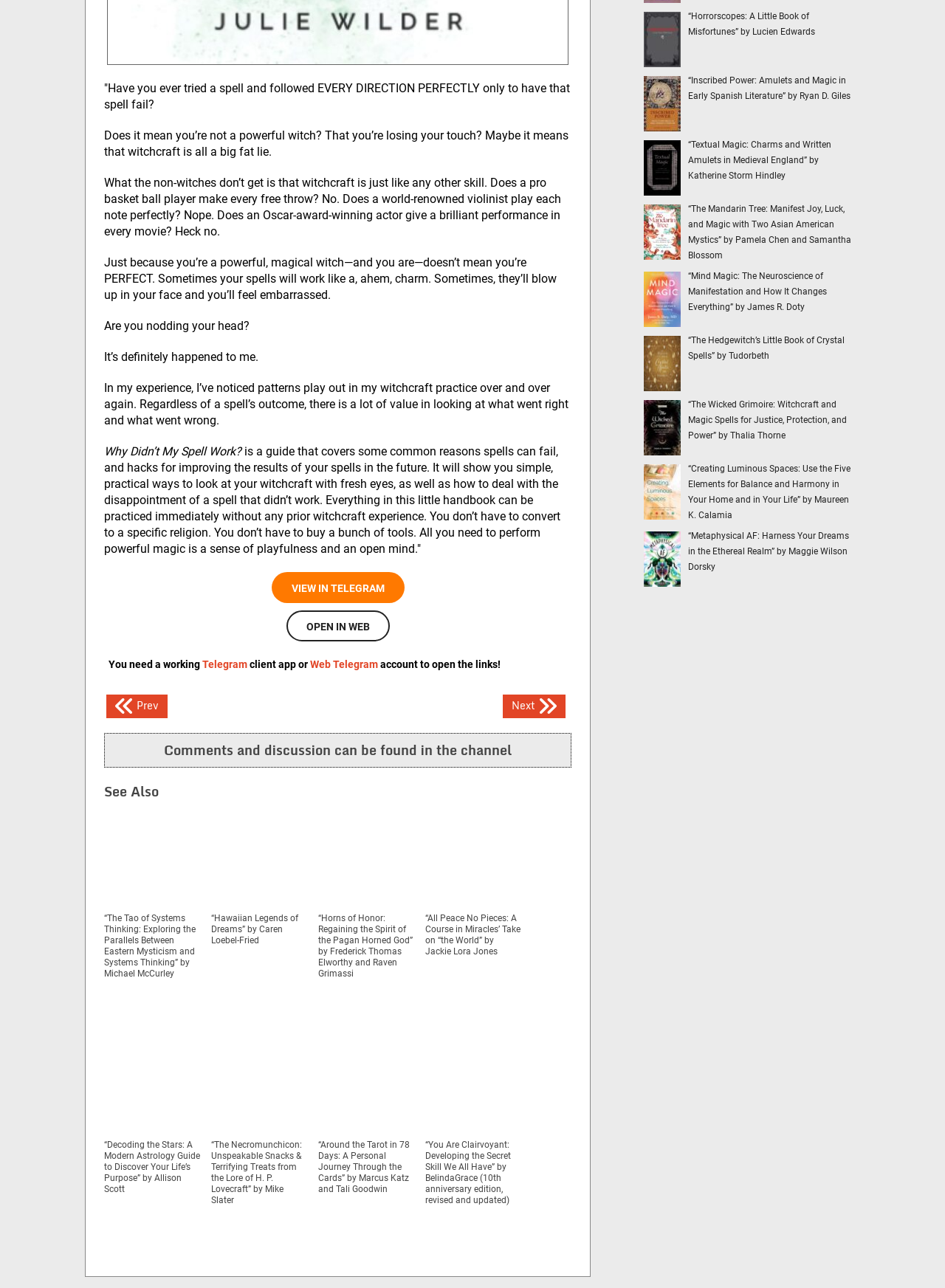What is the purpose of the guide 'Why Didn’t My Spell Work?'?
Respond to the question with a single word or phrase according to the image.

To improve spell results